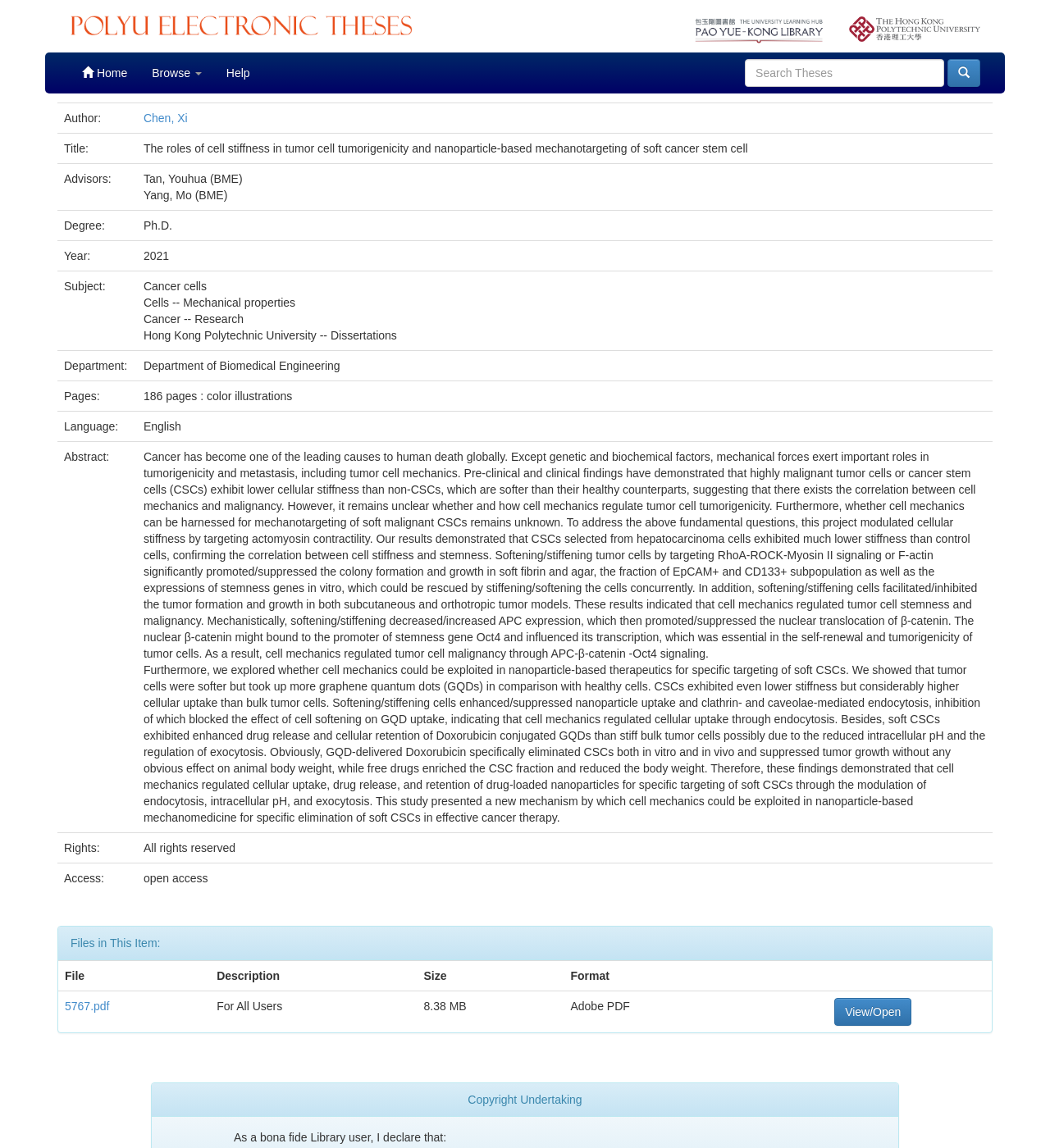What is the author of the thesis?
Carefully analyze the image and provide a thorough answer to the question.

The author of the thesis can be found in the table section of the webpage, where it is listed as 'Author: Chen, Xi'.